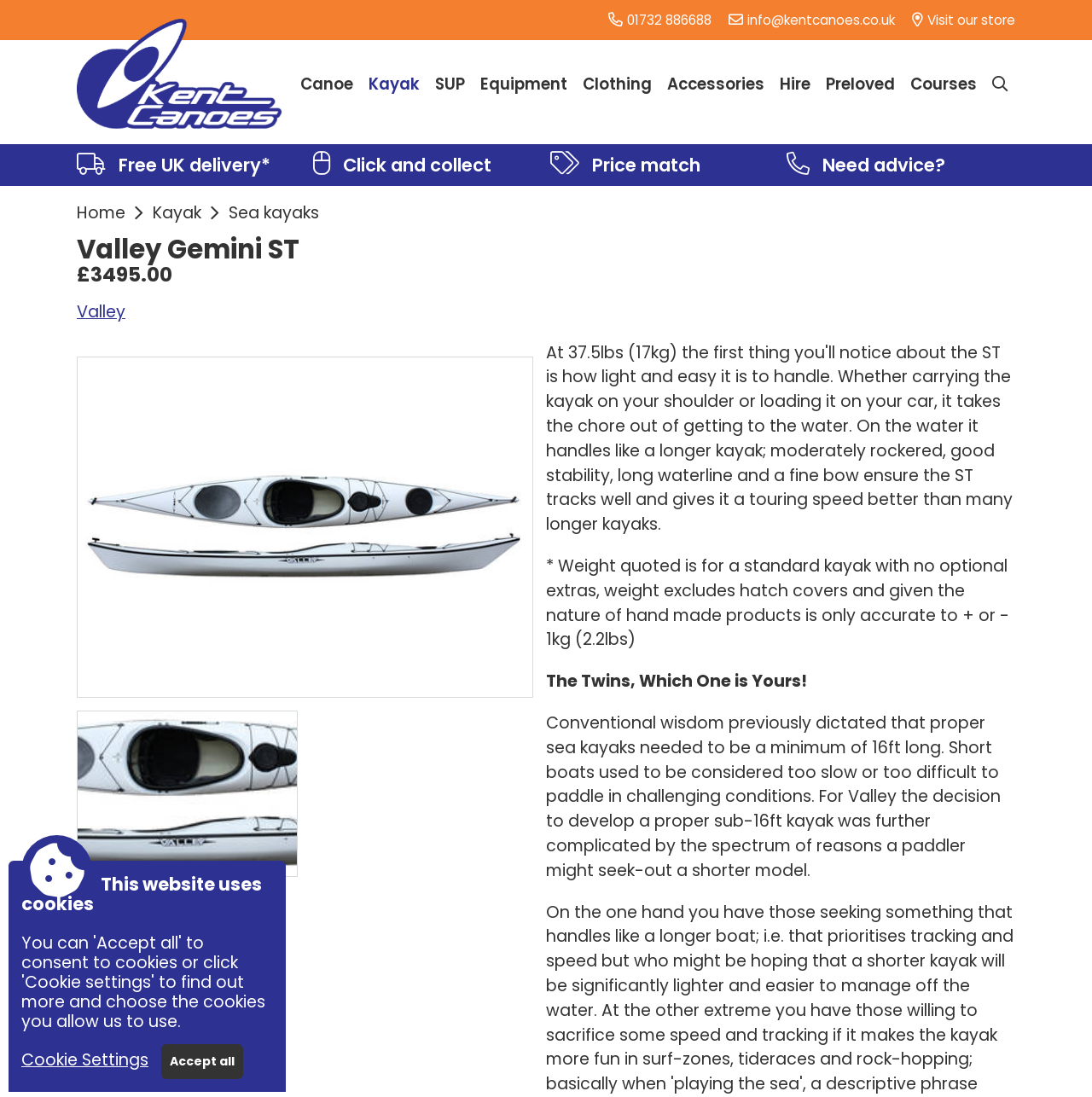Please provide a comprehensive response to the question below by analyzing the image: 
What types of watercraft are available on this website?

I found the types of watercraft by looking at the links in the middle section of the webpage, which include 'Canoe', 'Kayak', and 'SUP'.